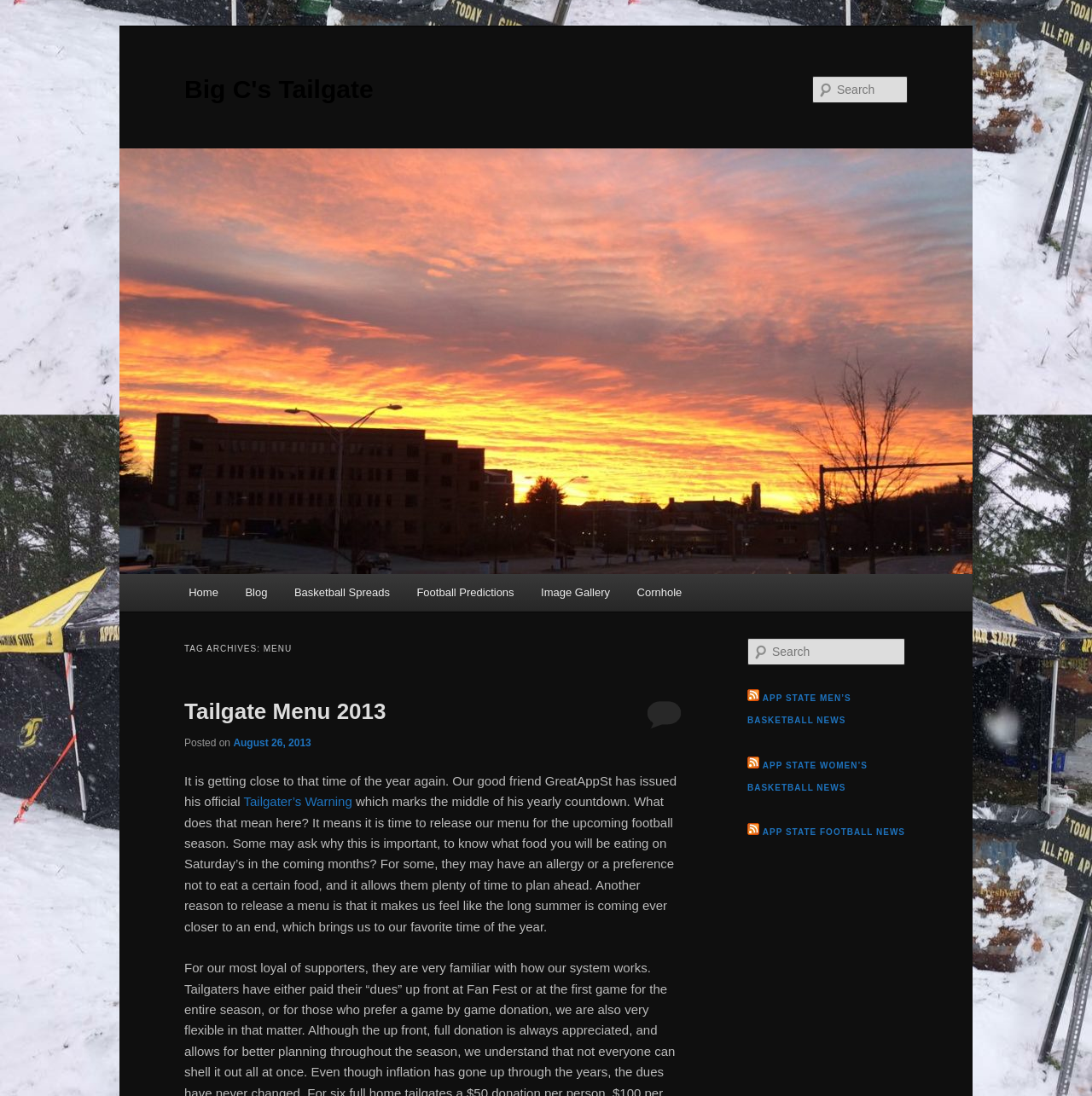Can you find the bounding box coordinates for the element that needs to be clicked to execute this instruction: "Go to Home page"? The coordinates should be given as four float numbers between 0 and 1, i.e., [left, top, right, bottom].

[0.16, 0.524, 0.212, 0.557]